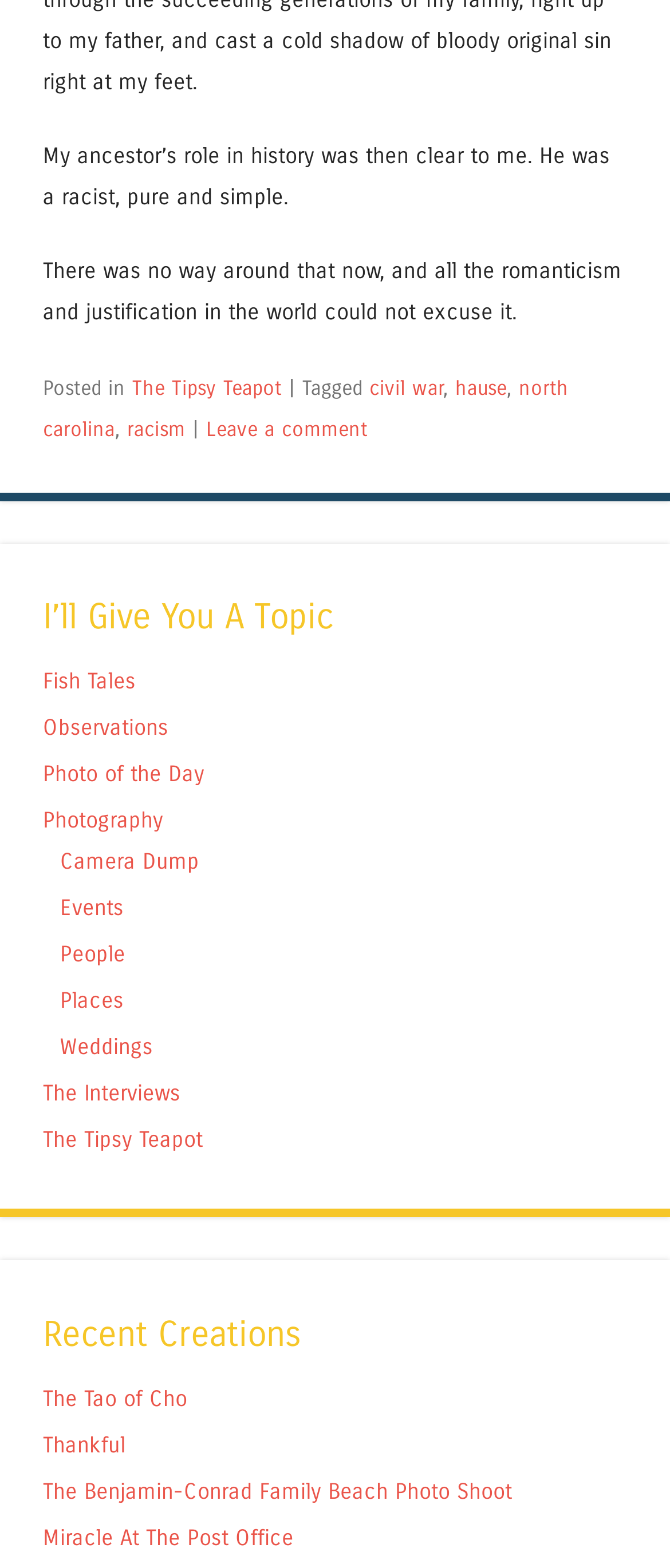Determine the bounding box coordinates of the clickable element necessary to fulfill the instruction: "Leave a comment". Provide the coordinates as four float numbers within the 0 to 1 range, i.e., [left, top, right, bottom].

[0.308, 0.266, 0.549, 0.281]